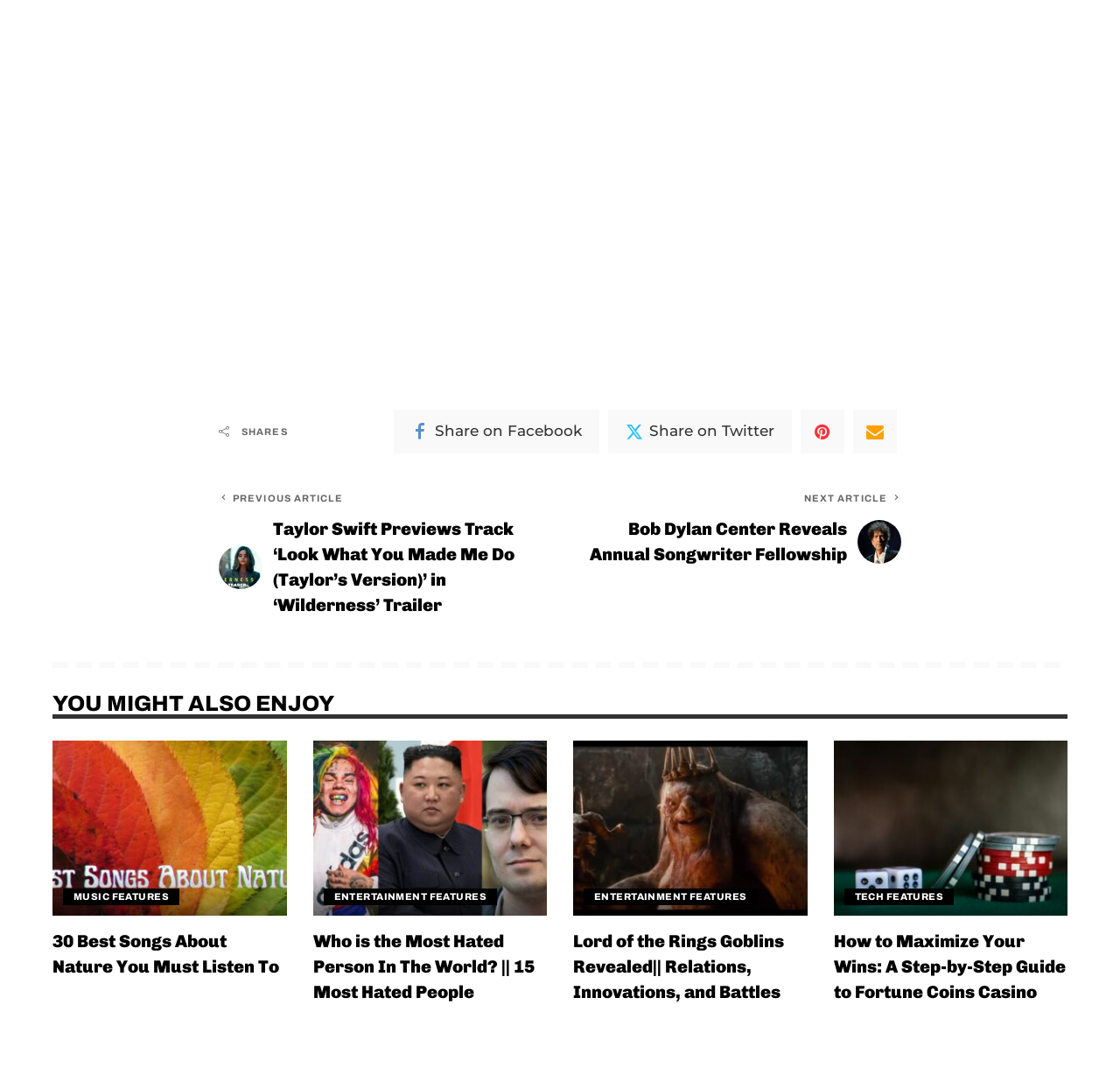Find the bounding box coordinates of the element's region that should be clicked in order to follow the given instruction: "Read previous article about Taylor Swift". The coordinates should consist of four float numbers between 0 and 1, i.e., [left, top, right, bottom].

[0.195, 0.455, 0.484, 0.571]